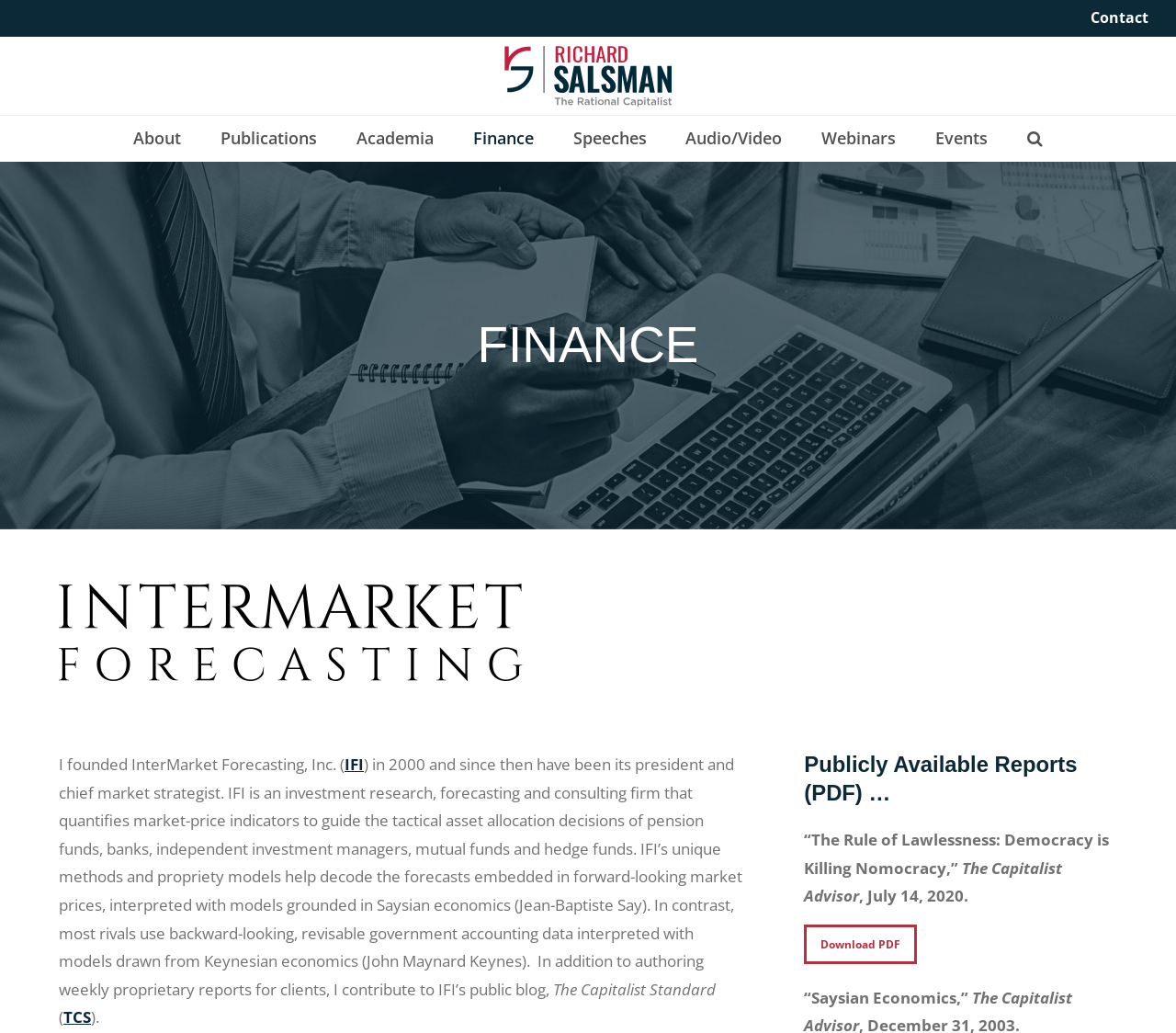What is the name of the blog contributed by Richard Salsman?
Look at the screenshot and respond with a single word or phrase.

The Capitalist Standard